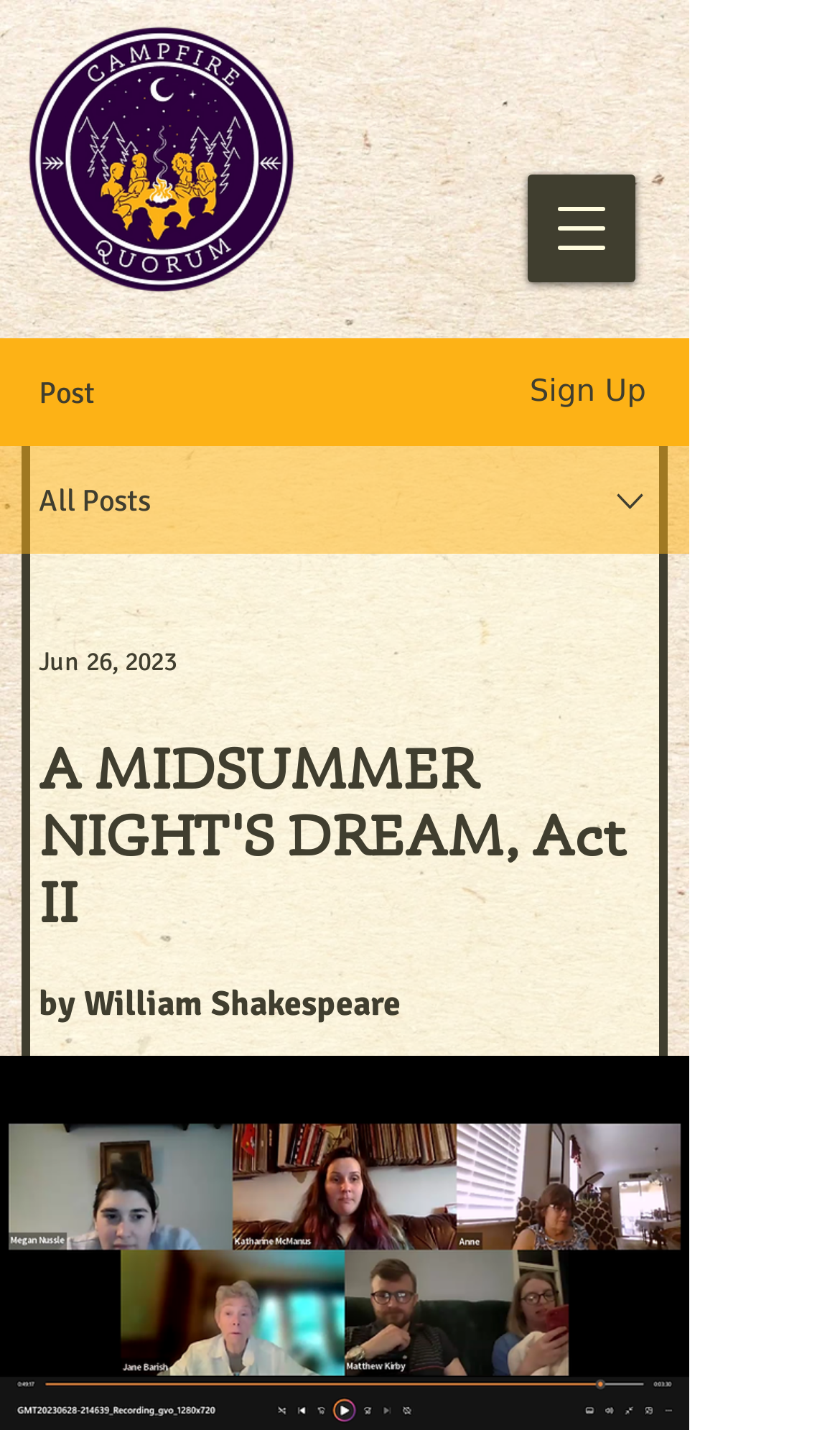Give a short answer to this question using one word or a phrase:
What is the date shown in the combobox?

Jun 26, 2023